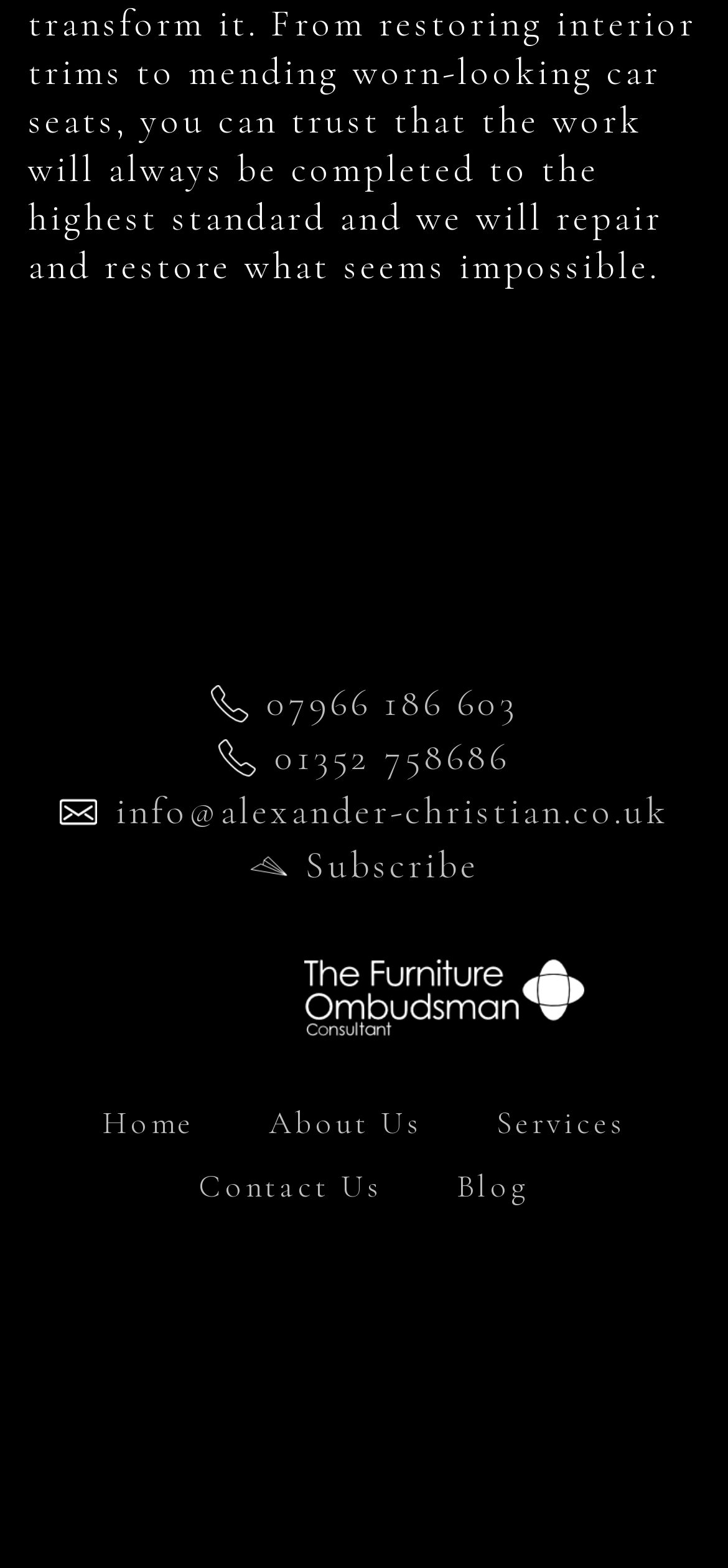How many navigation links are available at the bottom of the webpage?
Please provide a comprehensive answer based on the visual information in the image.

The webpage provides five navigation links at the bottom, which are 'Home', 'About Us', 'Services', 'Contact Us', and 'Blog'.